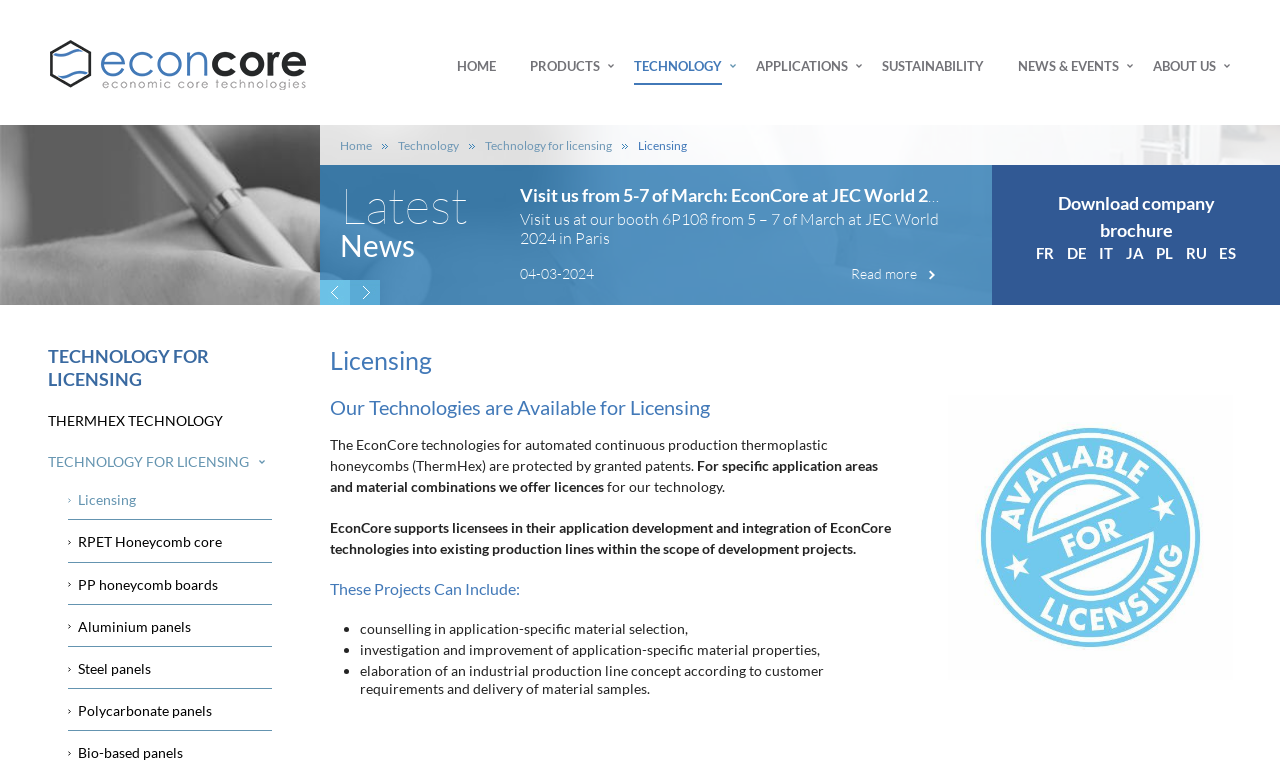Identify the bounding box coordinates of the clickable region to carry out the given instruction: "Visit the THERMHEX TECHNOLOGY page".

[0.038, 0.525, 0.182, 0.574]